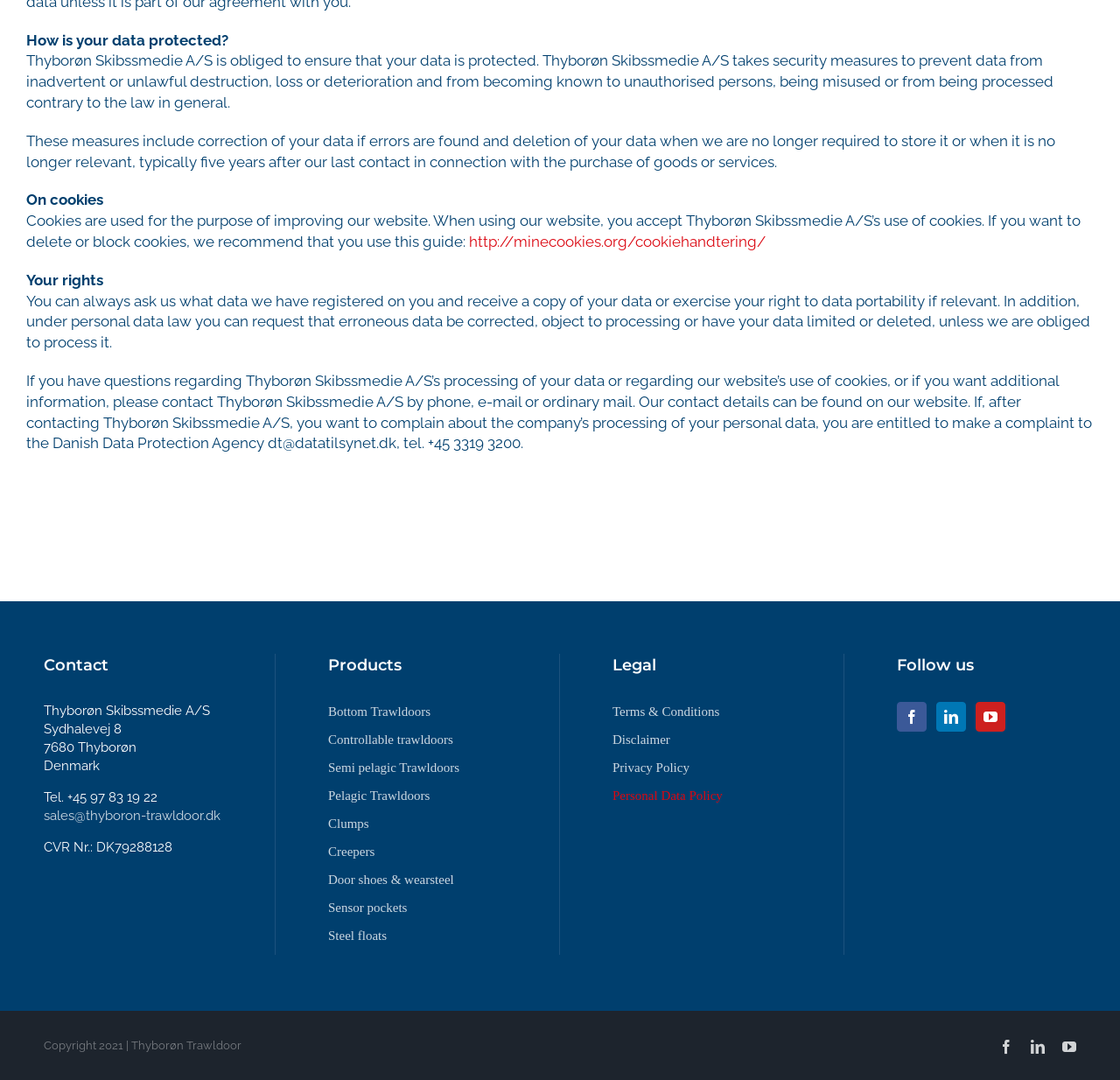What is the company's CVR number?
Based on the screenshot, answer the question with a single word or phrase.

DK79288128